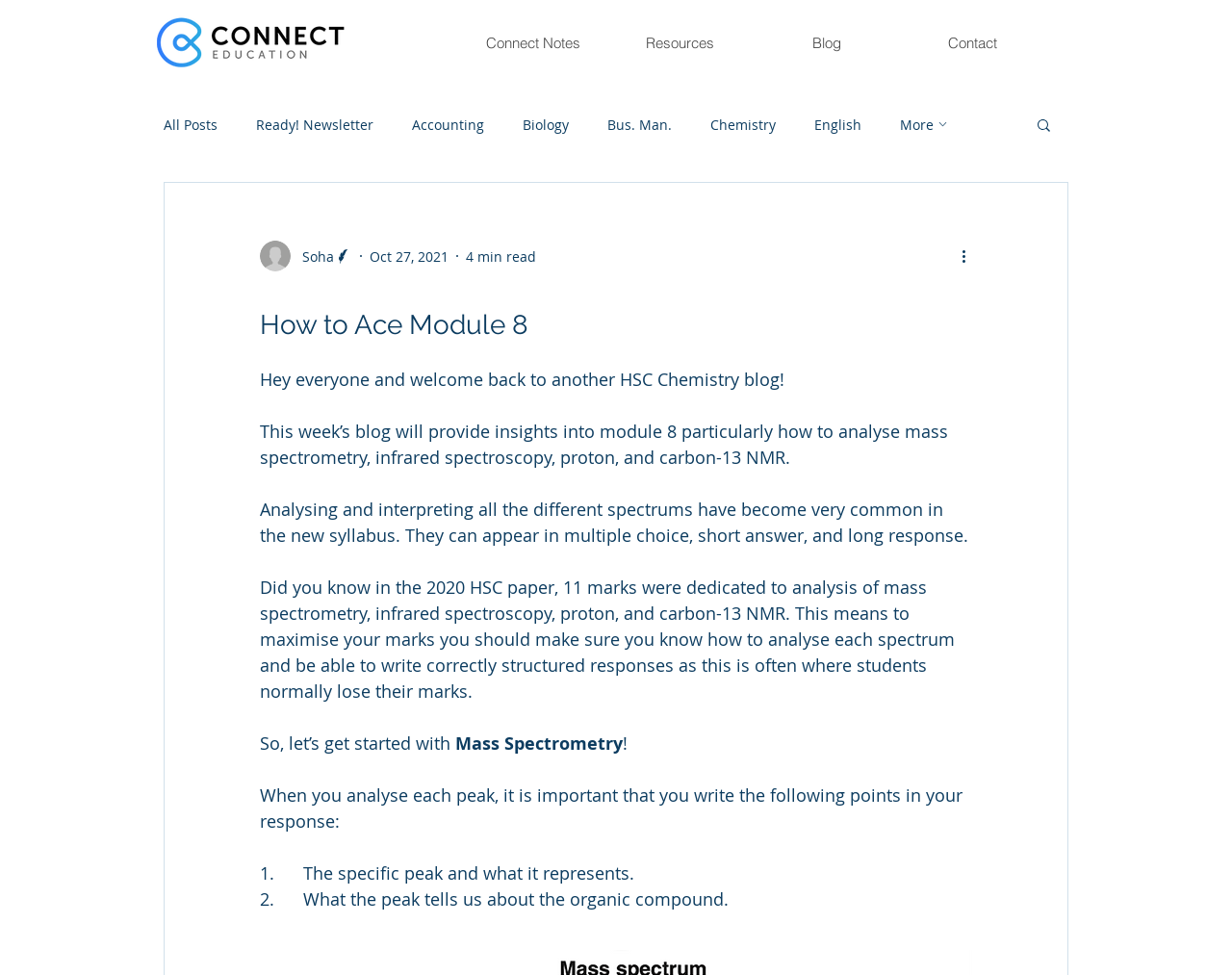Pinpoint the bounding box coordinates for the area that should be clicked to perform the following instruction: "Read the 'How to Ace Module 8' blog post".

[0.211, 0.305, 0.789, 0.351]